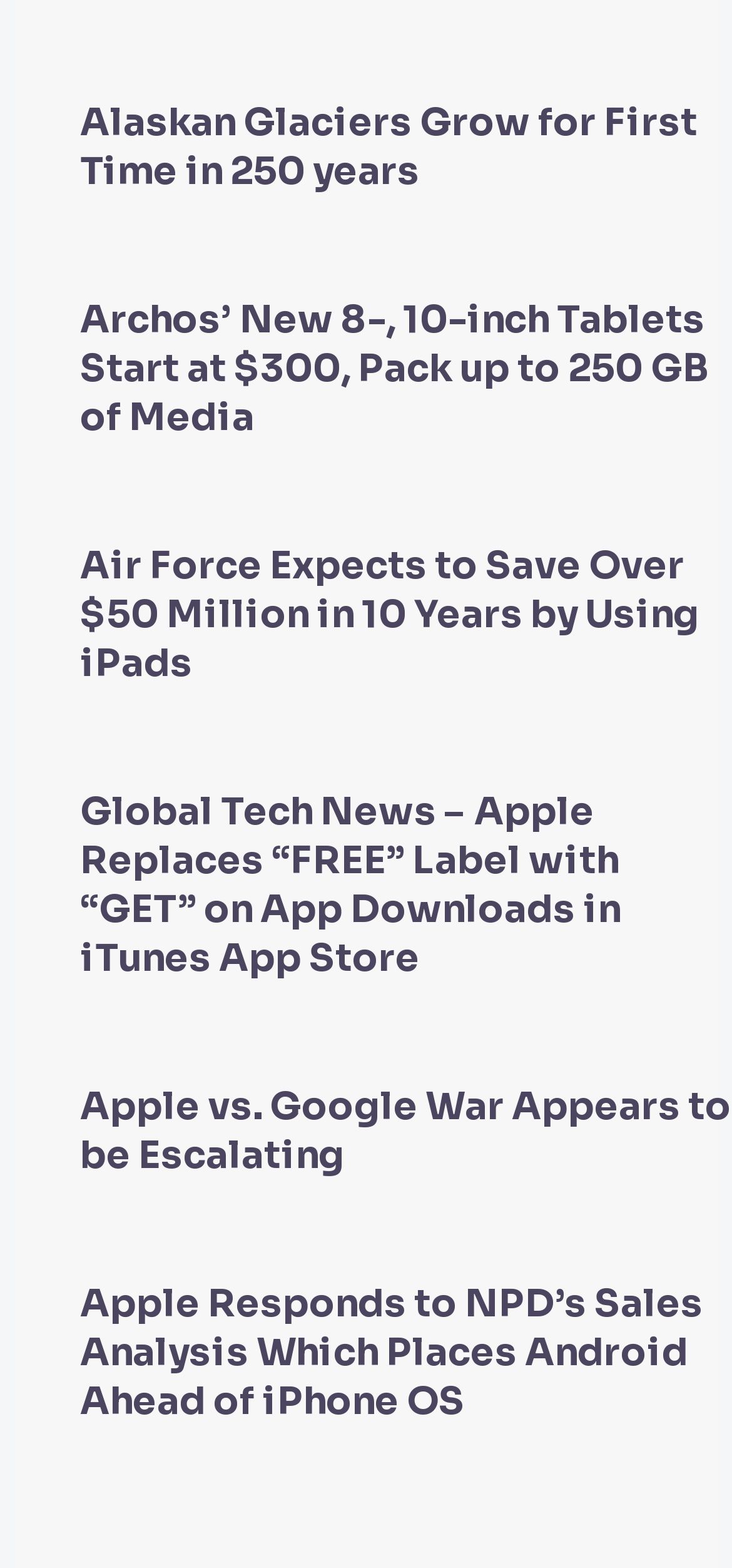Respond with a single word or phrase for the following question: 
How many links are in the second article?

1